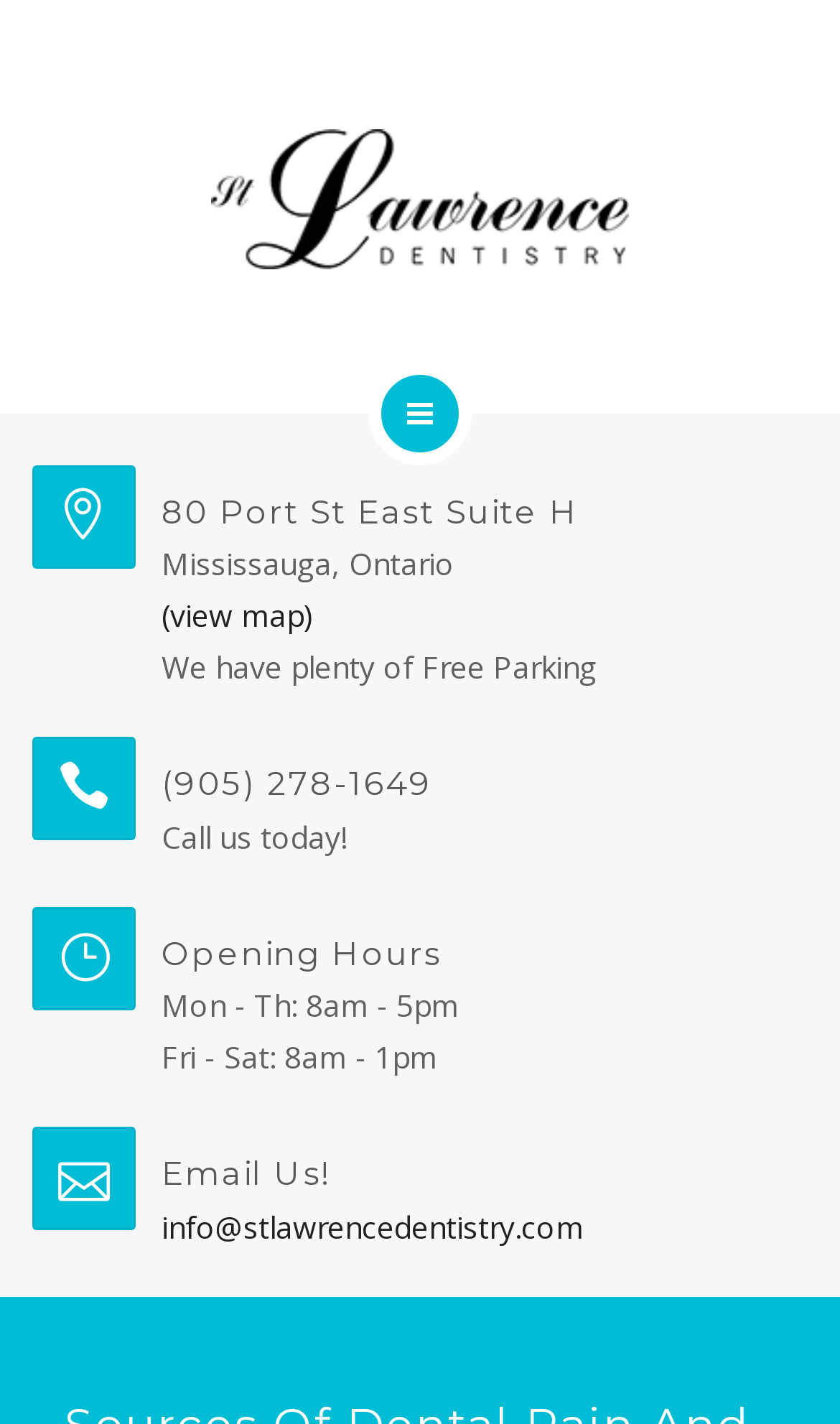Provide the bounding box coordinates of the HTML element described by the text: "Blog". The coordinates should be in the format [left, top, right, bottom] with values between 0 and 1.

[0.062, 0.587, 0.938, 0.661]